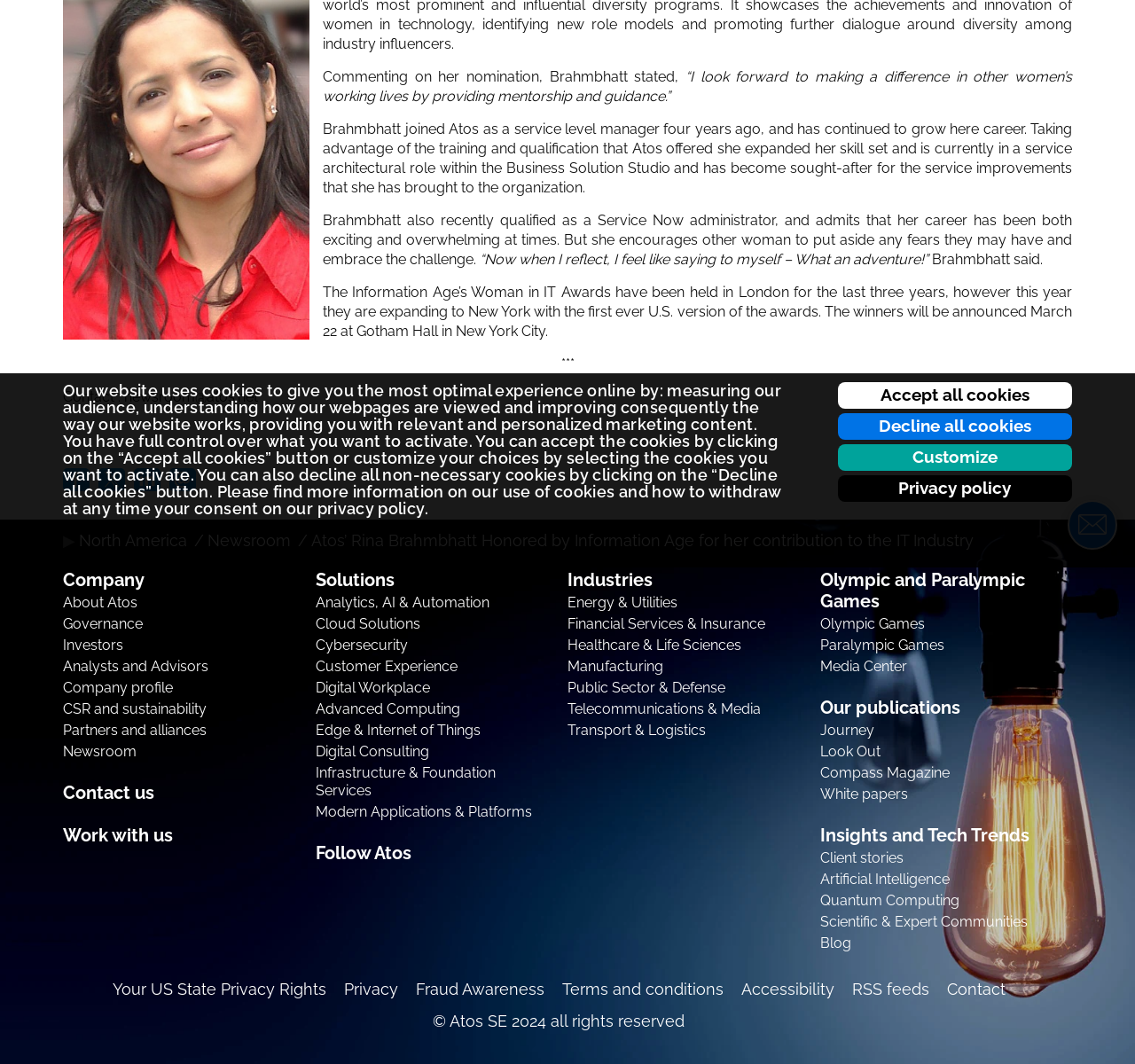Please provide the bounding box coordinates in the format (top-left x, top-left y, bottom-right x, bottom-right y). Remember, all values are floating point numbers between 0 and 1. What is the bounding box coordinate of the region described as: privacy policy

[0.279, 0.469, 0.374, 0.487]